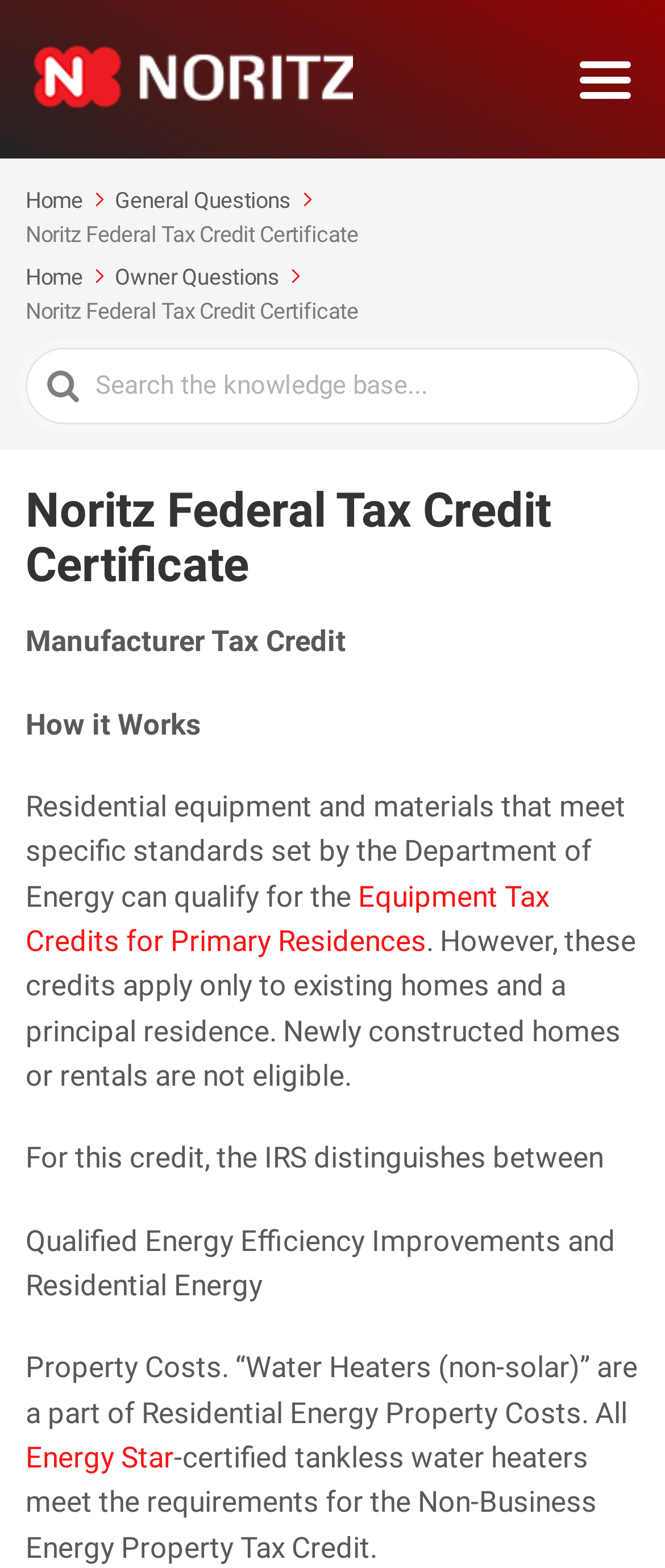Please determine the bounding box coordinates for the element with the description: "alt="Noritz – Knowledge Base"".

[0.051, 0.027, 0.531, 0.074]